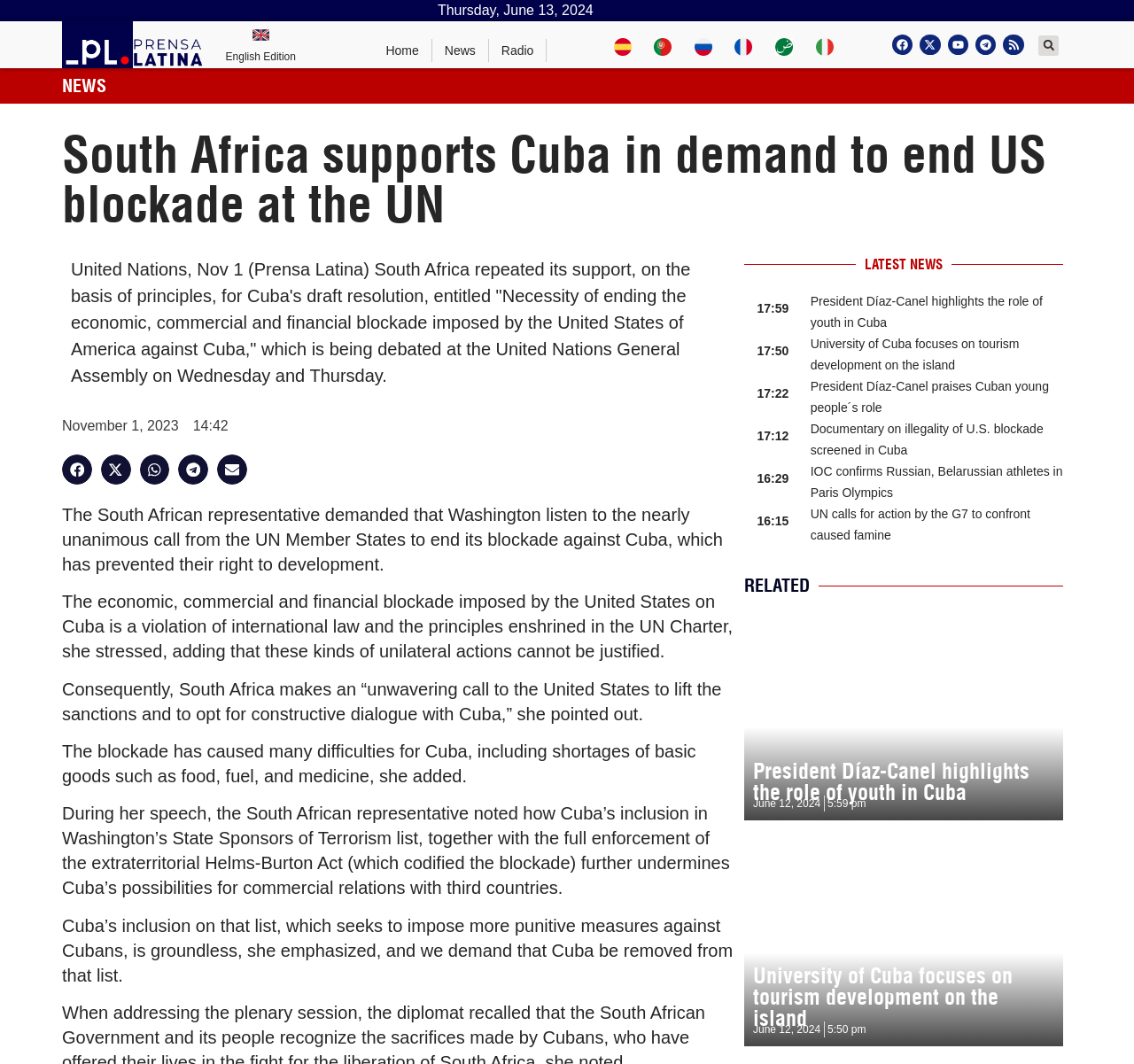Determine the bounding box coordinates for the UI element with the following description: "Youtube". The coordinates should be four float numbers between 0 and 1, represented as [left, top, right, bottom].

[0.836, 0.032, 0.854, 0.052]